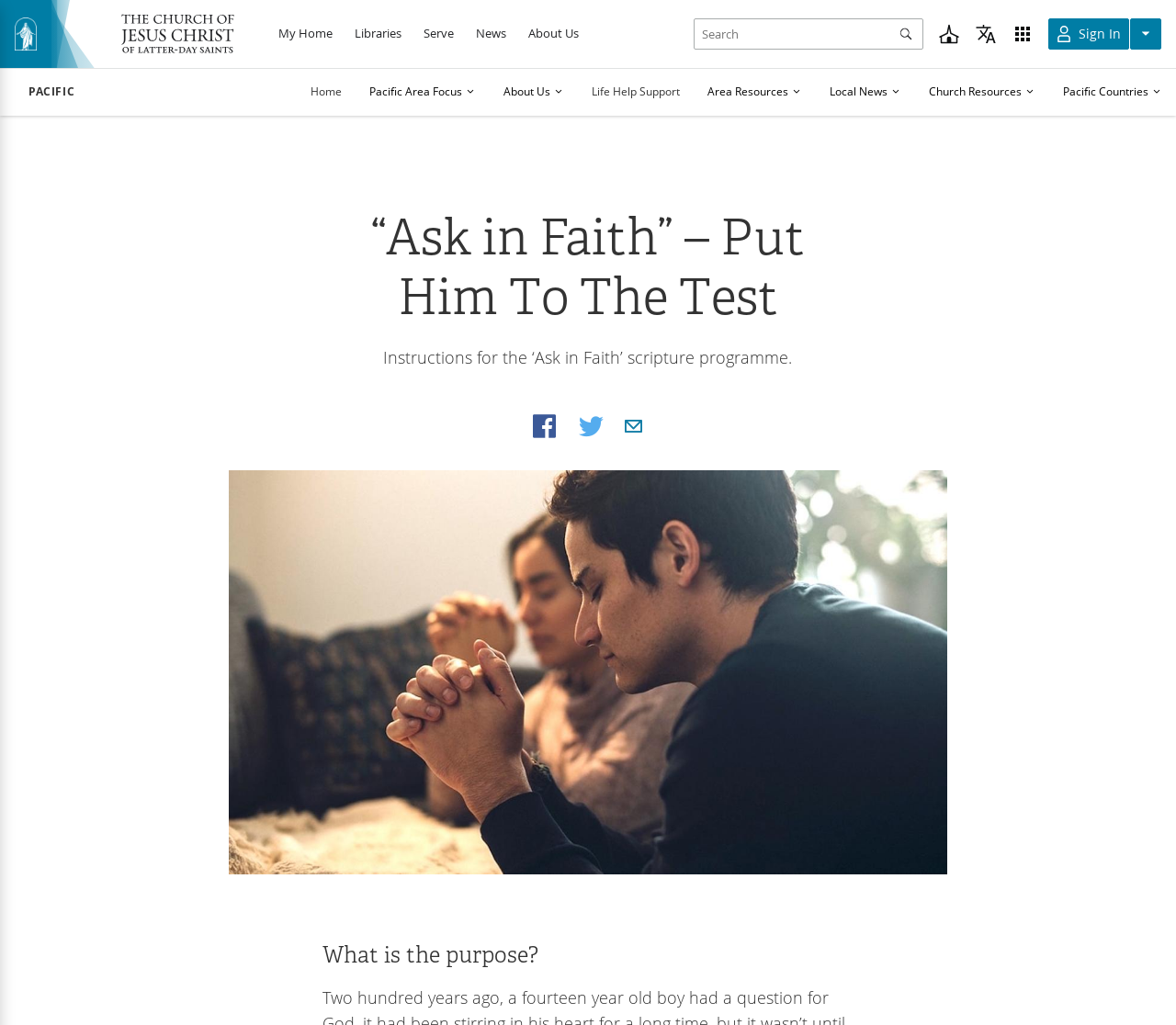Using the image as a reference, answer the following question in as much detail as possible:
What is the name of the church?

The name of the church can be found in the top-left corner of the webpage, where it is written as a link.